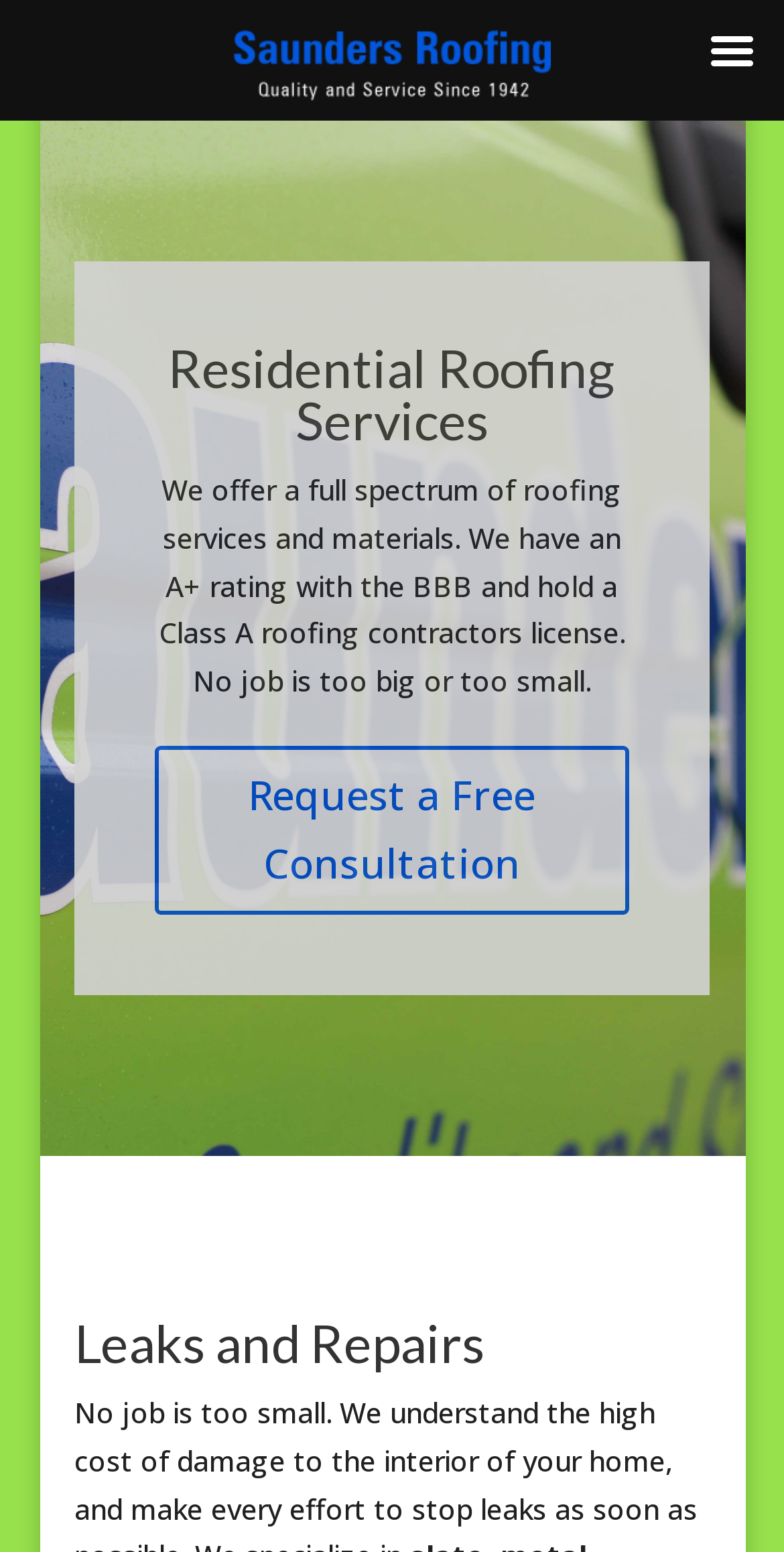Please extract the primary headline from the webpage.

Request your free consulation